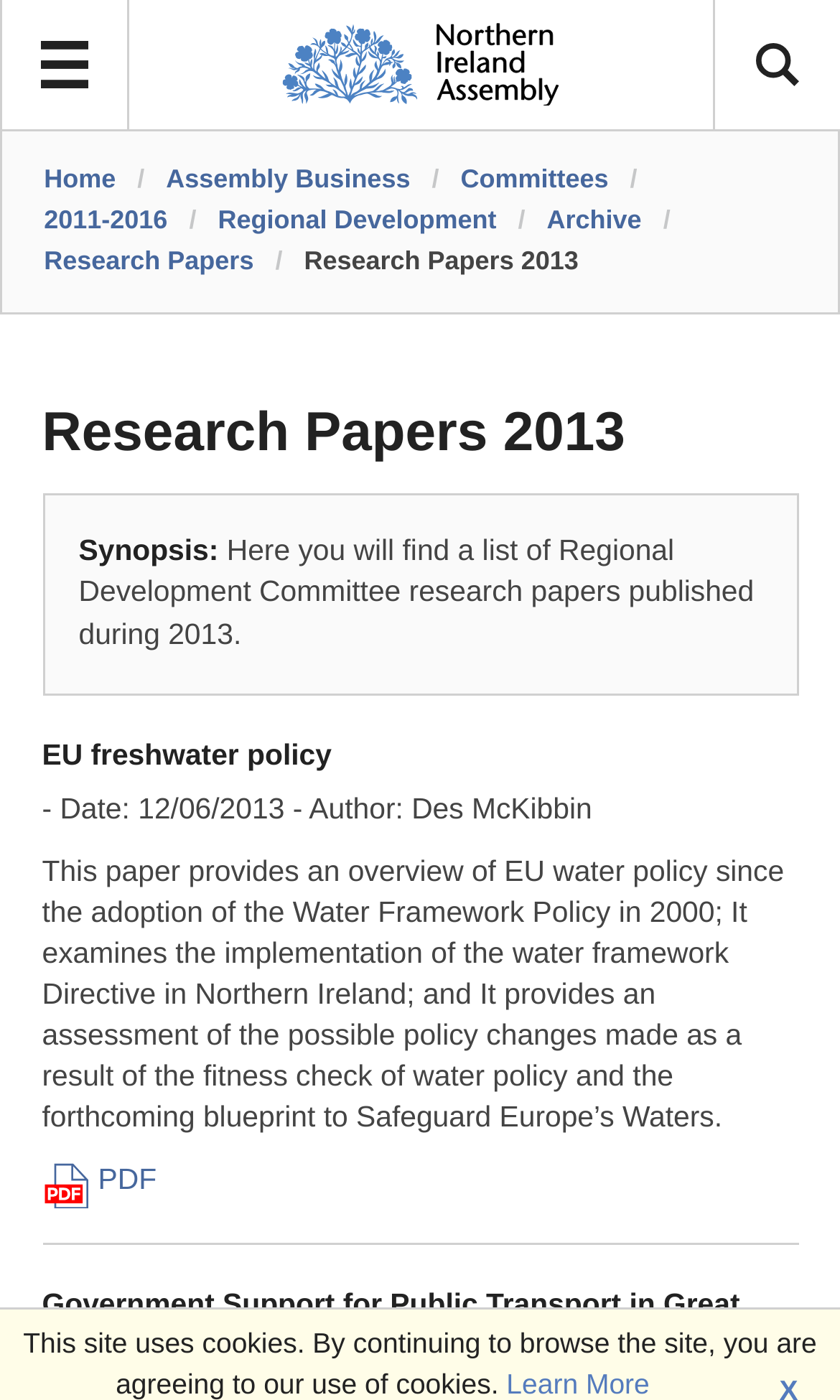Identify the bounding box of the HTML element described as: "Committees".

[0.548, 0.117, 0.724, 0.138]